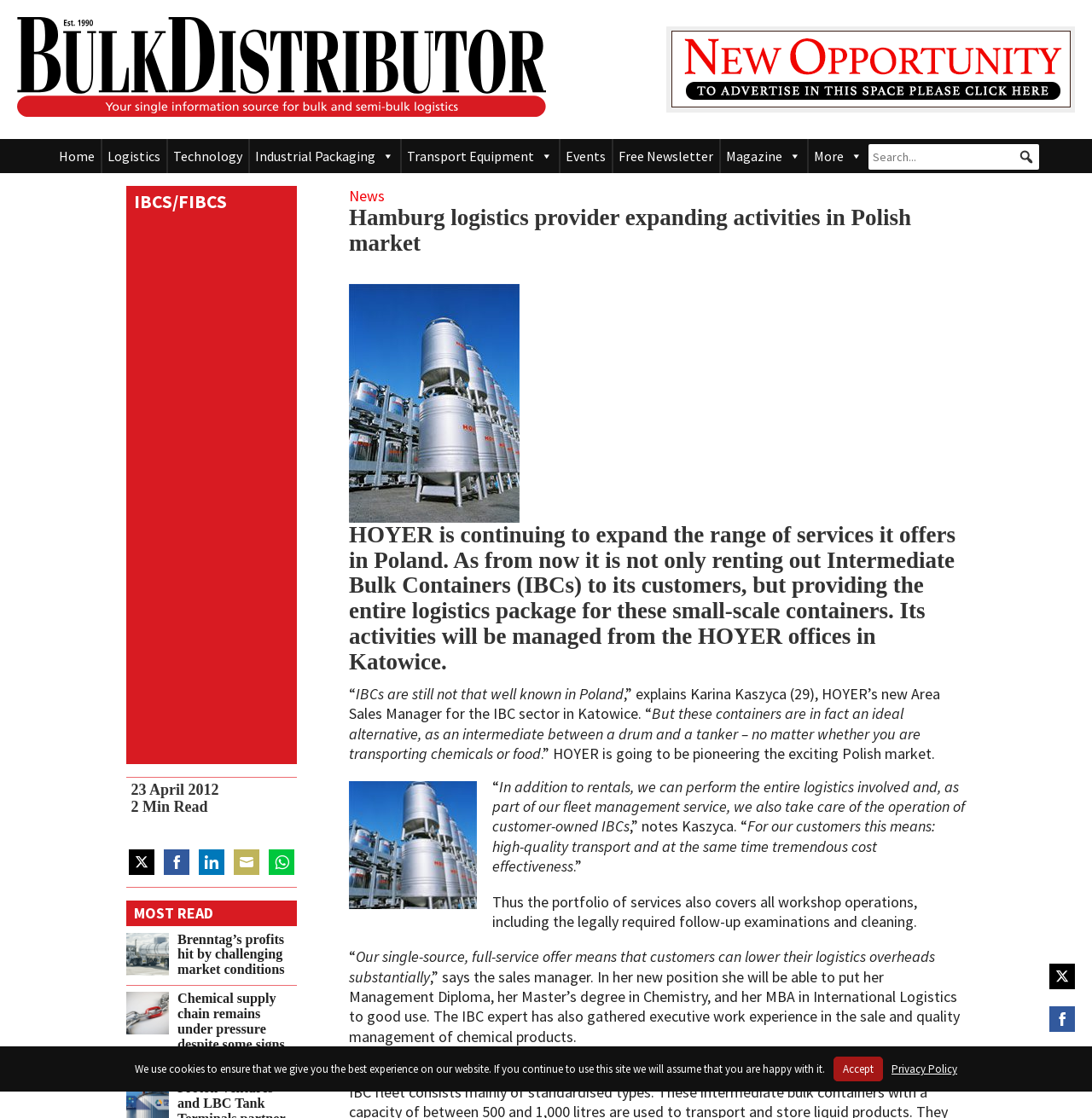Provide the bounding box coordinates of the UI element this sentence describes: "seldo-seriously-you-guys-jurassic-bark-is-the".

None